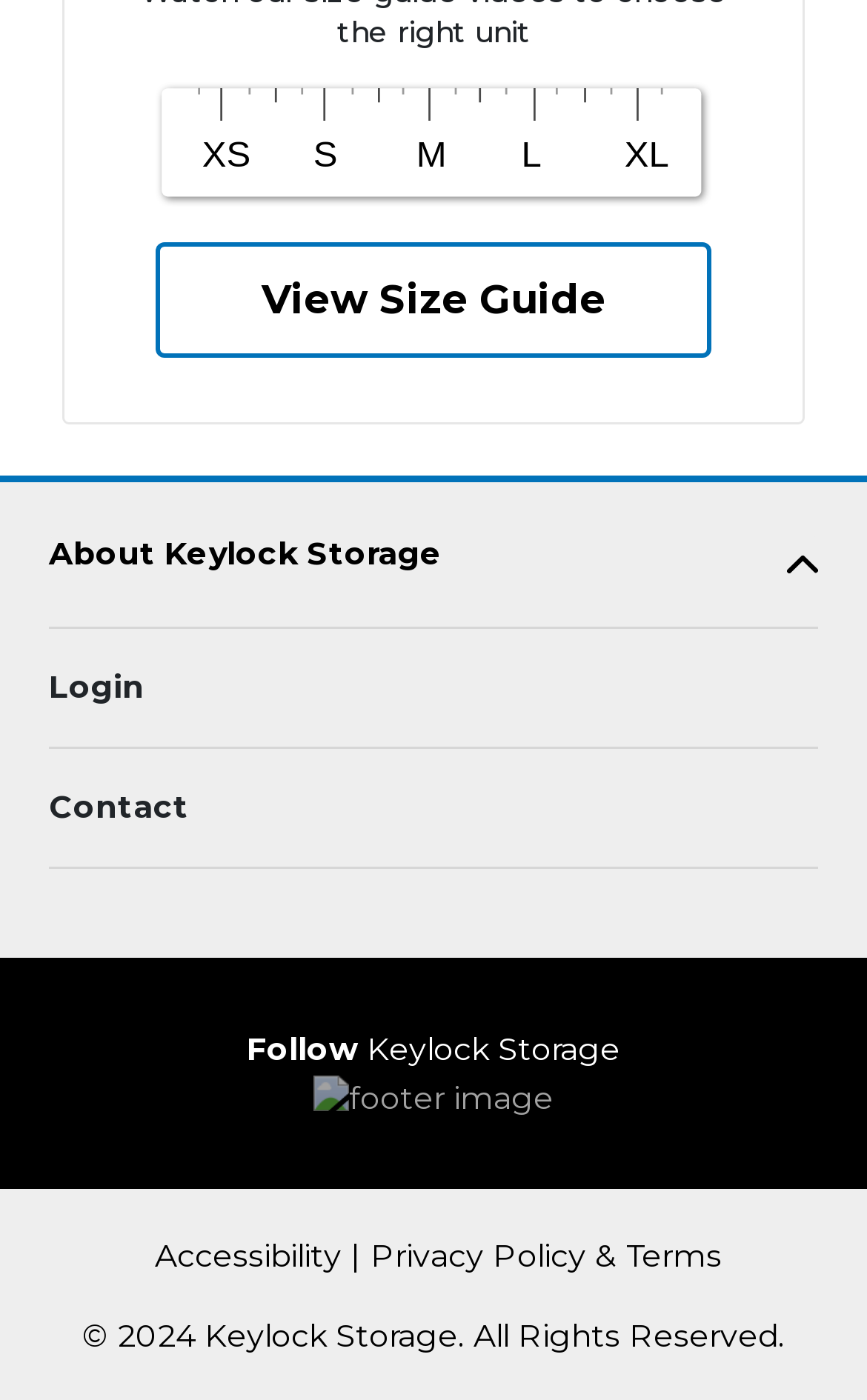Identify the bounding box for the UI element that is described as follows: "Privacy Policy & Terms".

[0.427, 0.882, 0.832, 0.911]